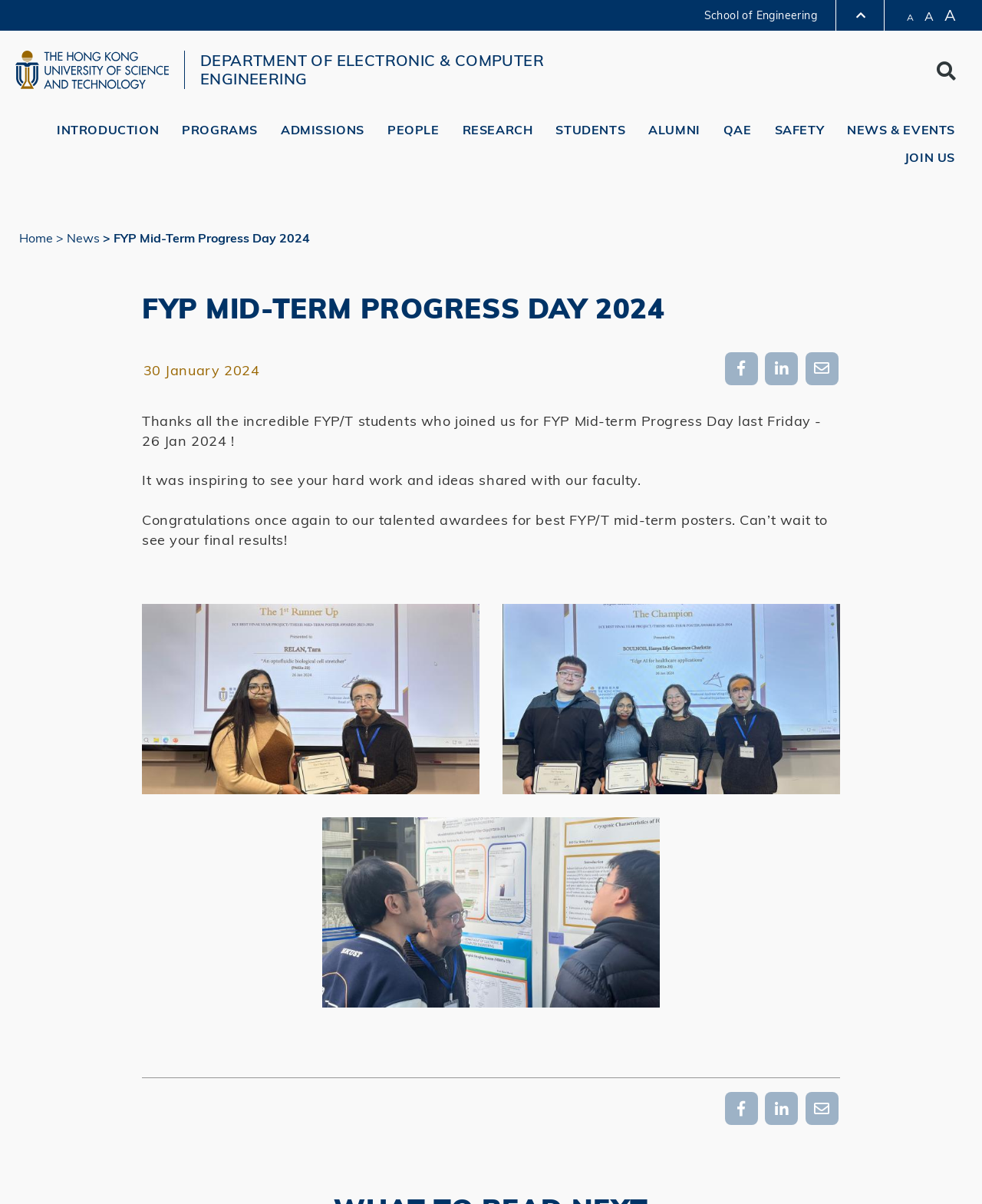What is the name of the department?
Please provide a detailed answer to the question.

I found the answer by looking at the top navigation bar, where it says 'DEPARTMENT OF ELECTRONIC & COMPUTER ENGINEERING'.